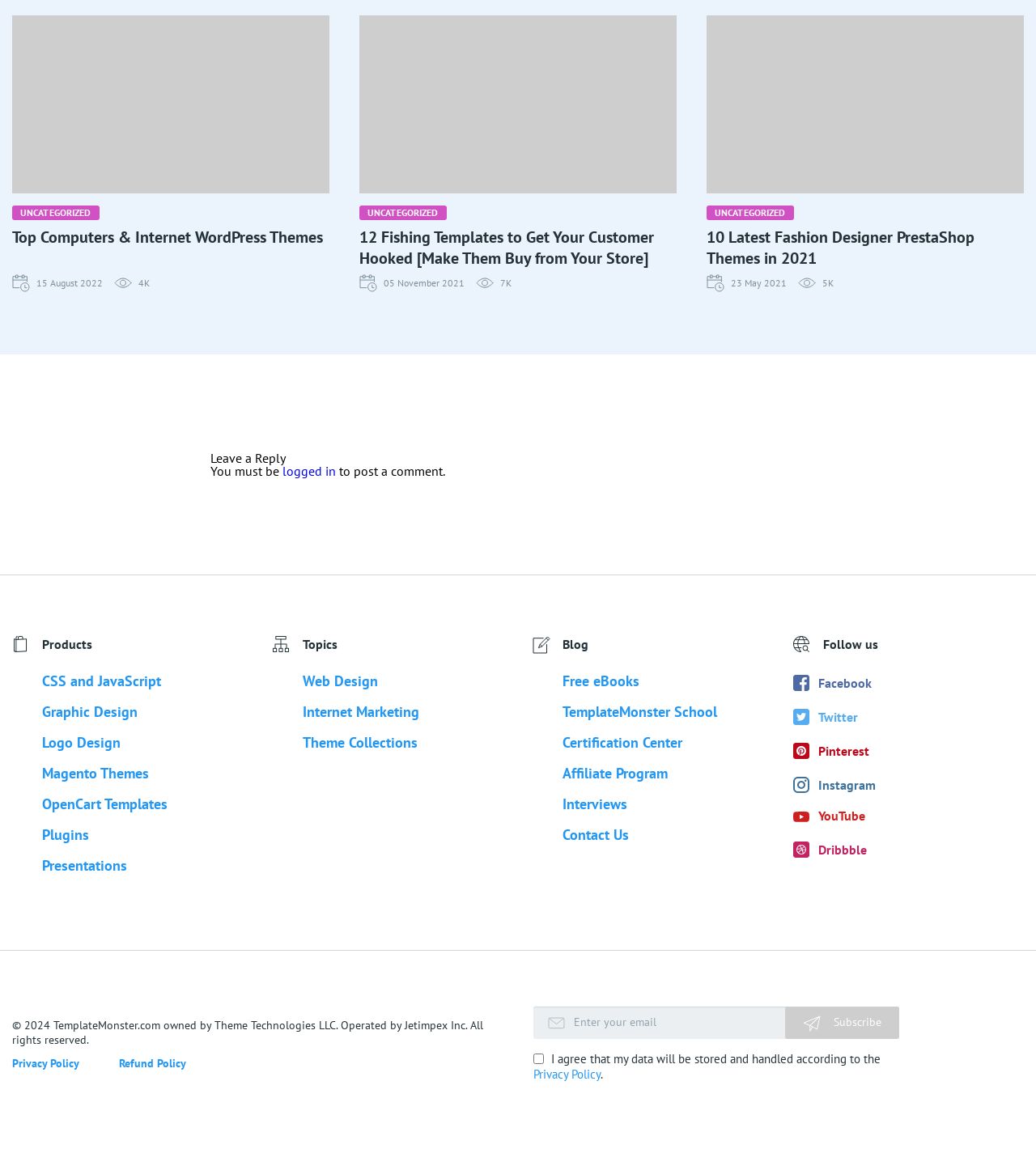Given the description of a UI element: "CSS and JavaScript", identify the bounding box coordinates of the matching element in the webpage screenshot.

[0.041, 0.584, 0.155, 0.6]